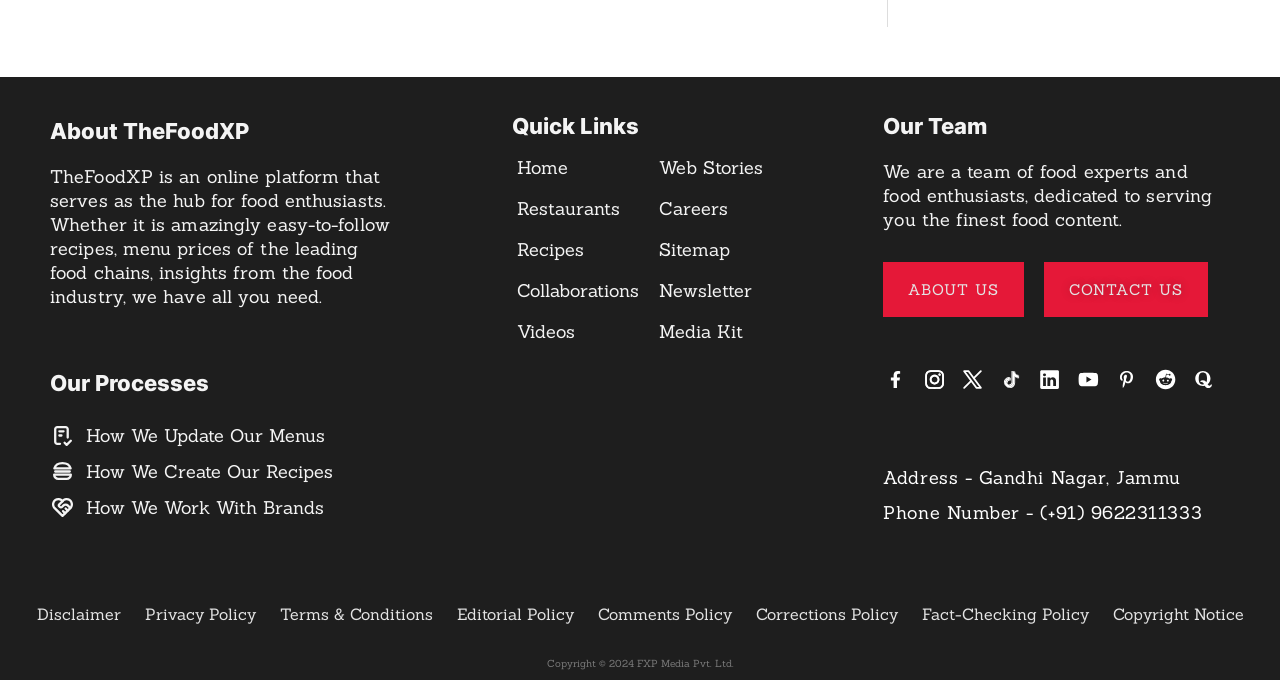Find the bounding box coordinates for the area that should be clicked to accomplish the instruction: "Get to know TheFoodXP's team".

[0.69, 0.164, 0.961, 0.207]